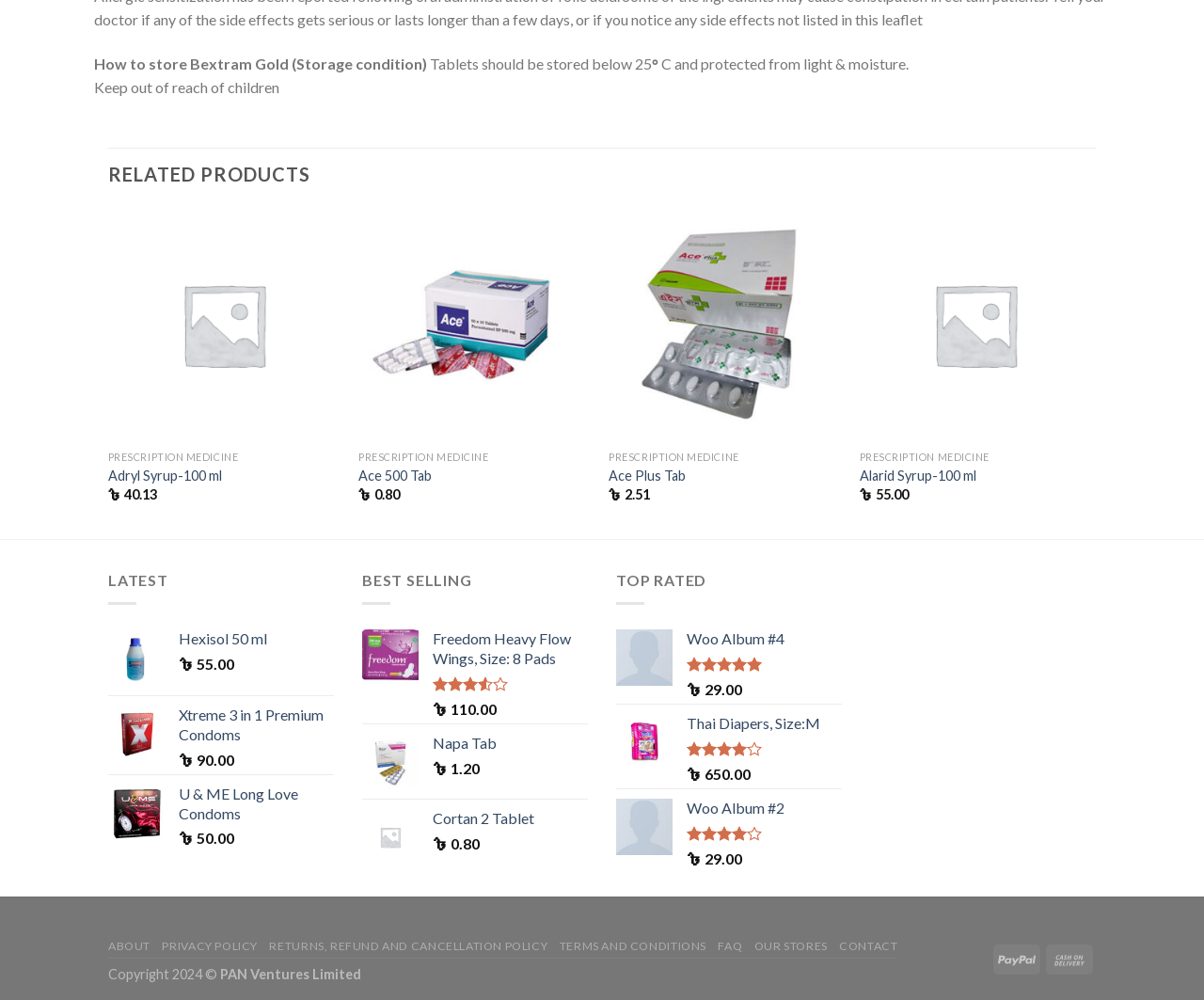What is the price of Ace 500 Tab?
Look at the image and provide a detailed response to the question.

I found the price of Ace 500 Tab by looking at the text next to the product name, which is '৳ 0.80'.